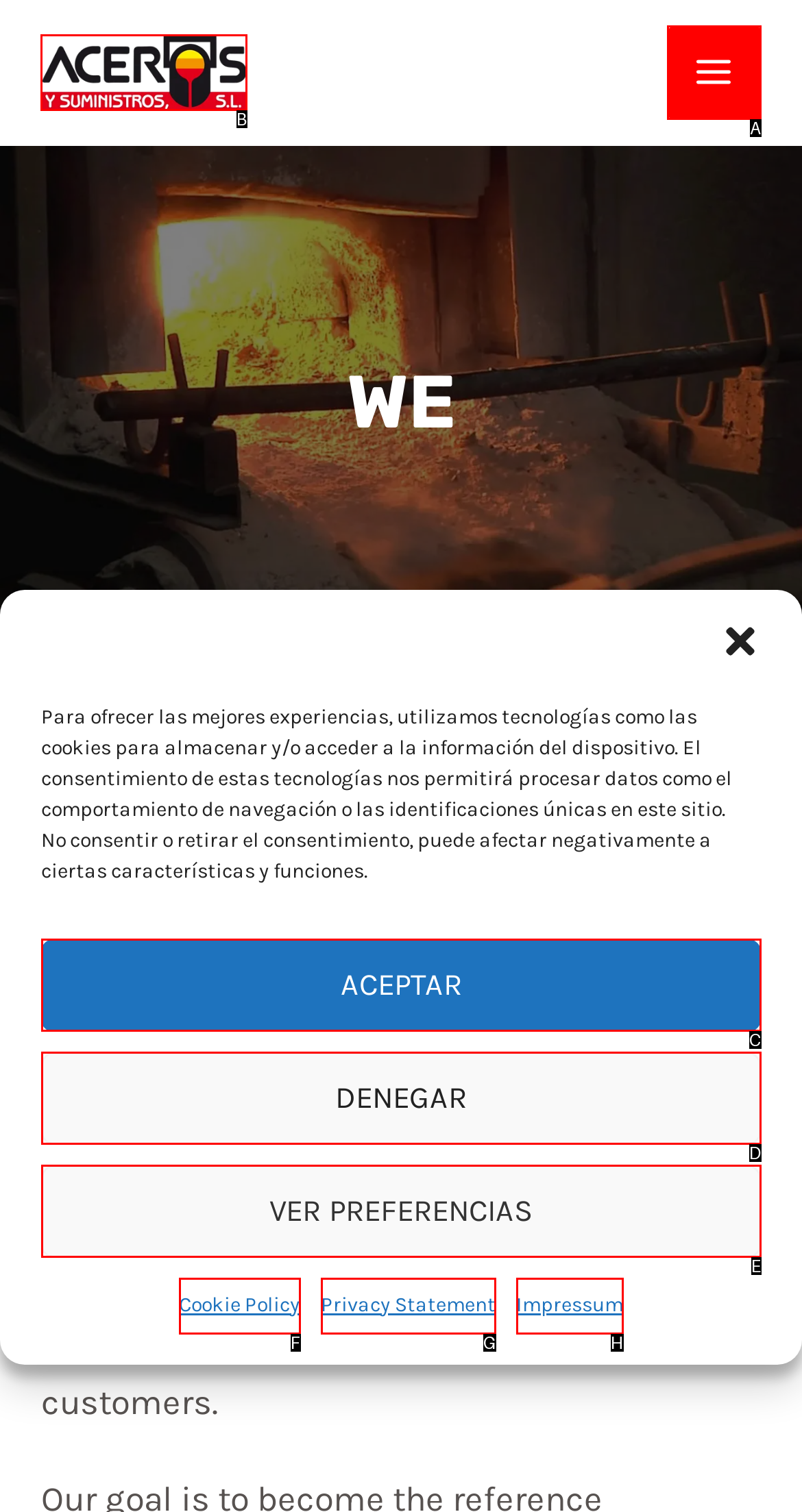To achieve the task: Click the logo, which HTML element do you need to click?
Respond with the letter of the correct option from the given choices.

B